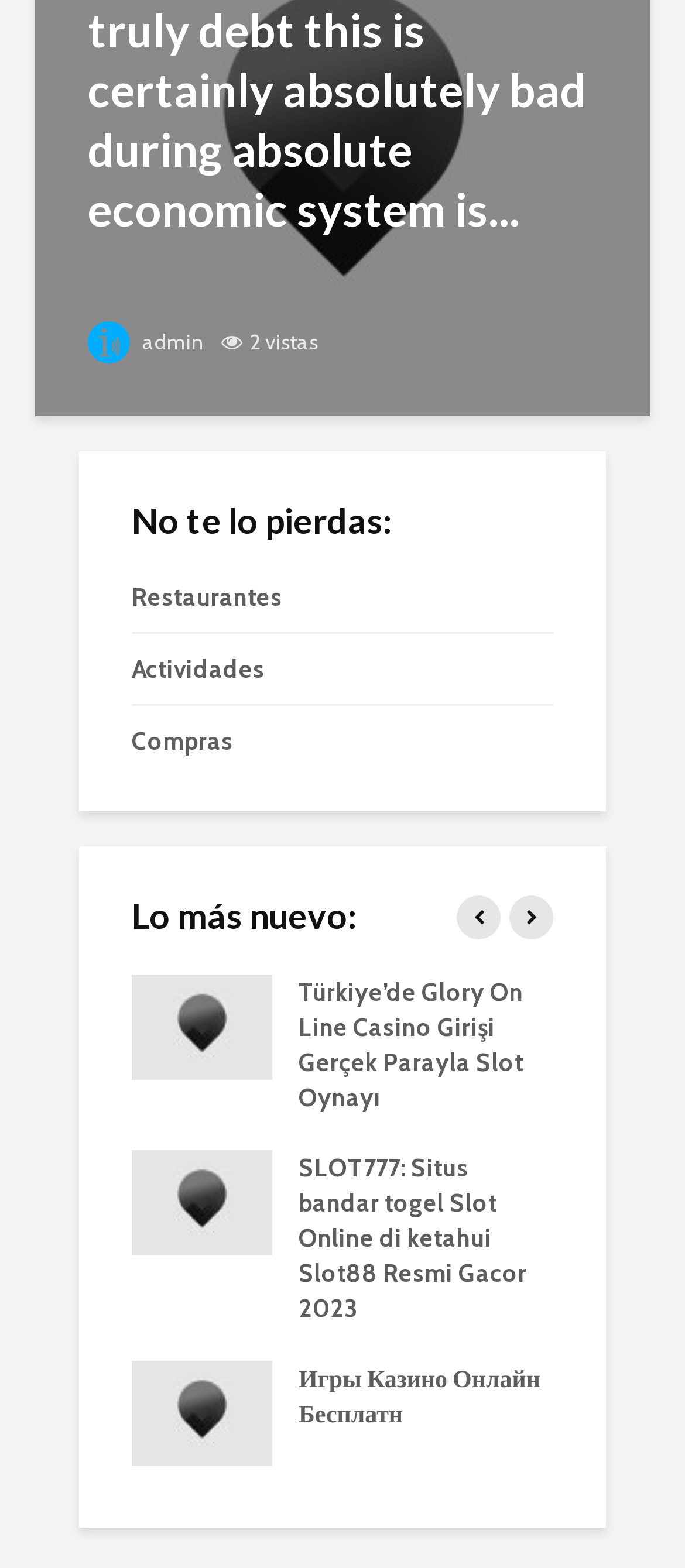What is the text of the second link in the first article? From the image, respond with a single word or brief phrase.

Türkiye’de Glory On Line Casino Girişi ️ Gerçek Parayla Slot Oynayı